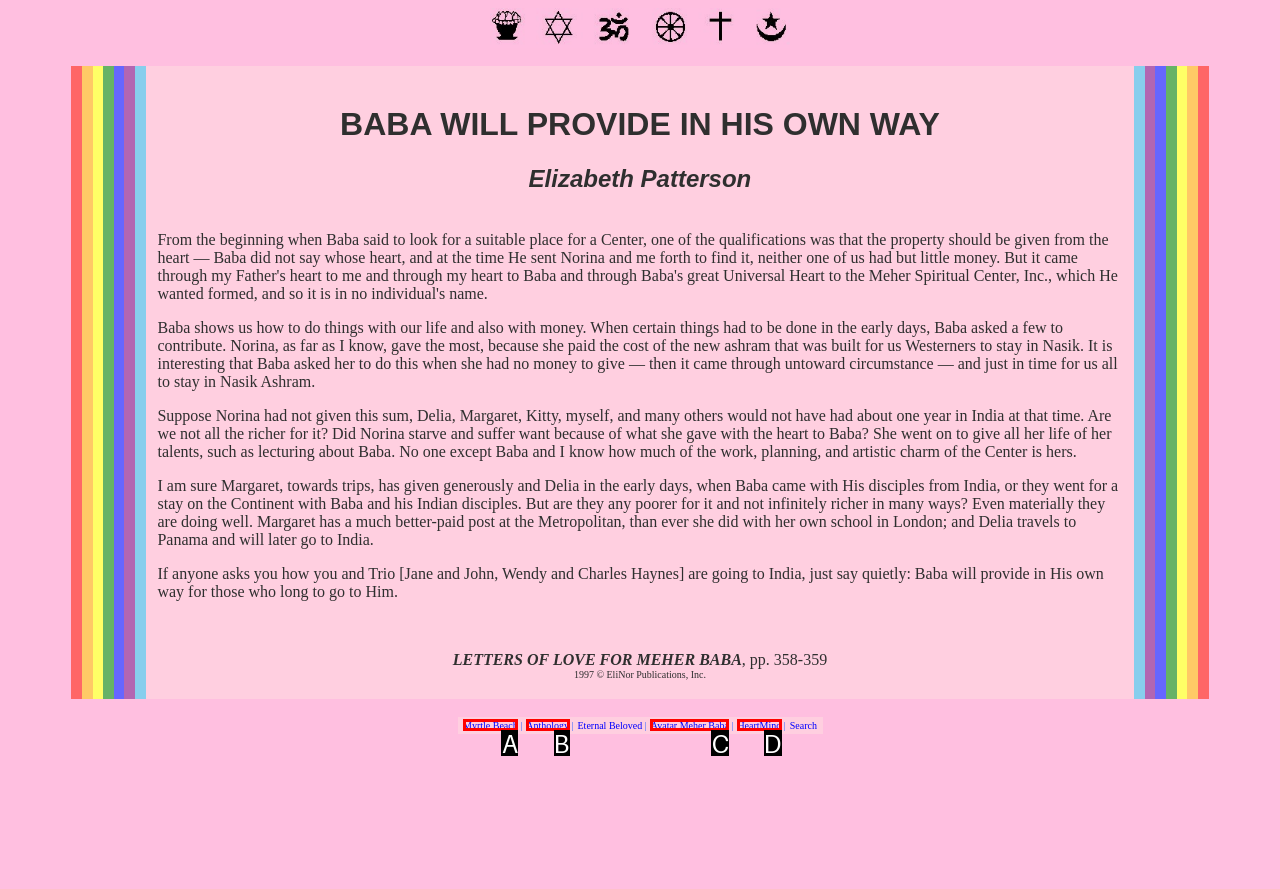Select the HTML element that matches the description: Phosphatidylserine powder
Respond with the letter of the correct choice from the given options directly.

None